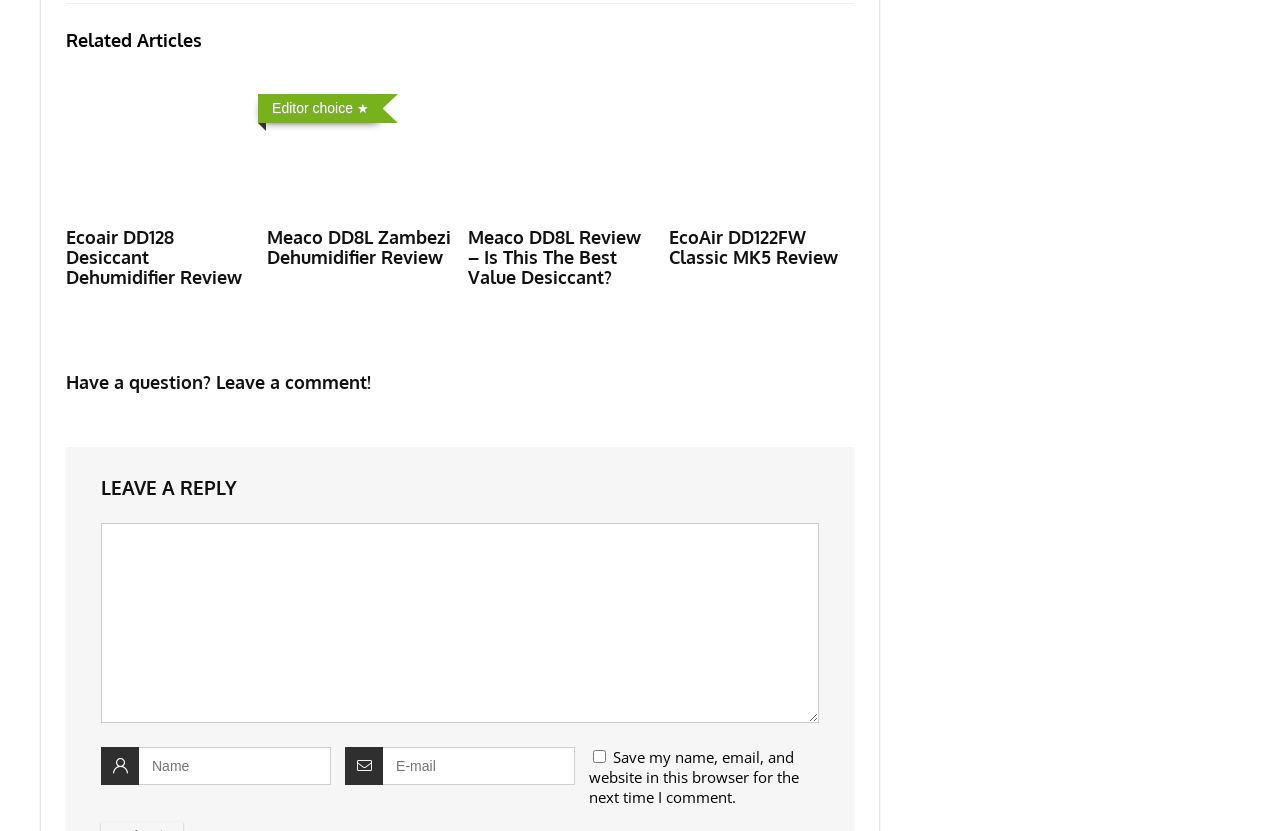Please identify the bounding box coordinates of the clickable element to fulfill the following instruction: "Enter your name in the 'Name' field". The coordinates should be four float numbers between 0 and 1, i.e., [left, top, right, bottom].

[0.079, 0.899, 0.258, 0.945]